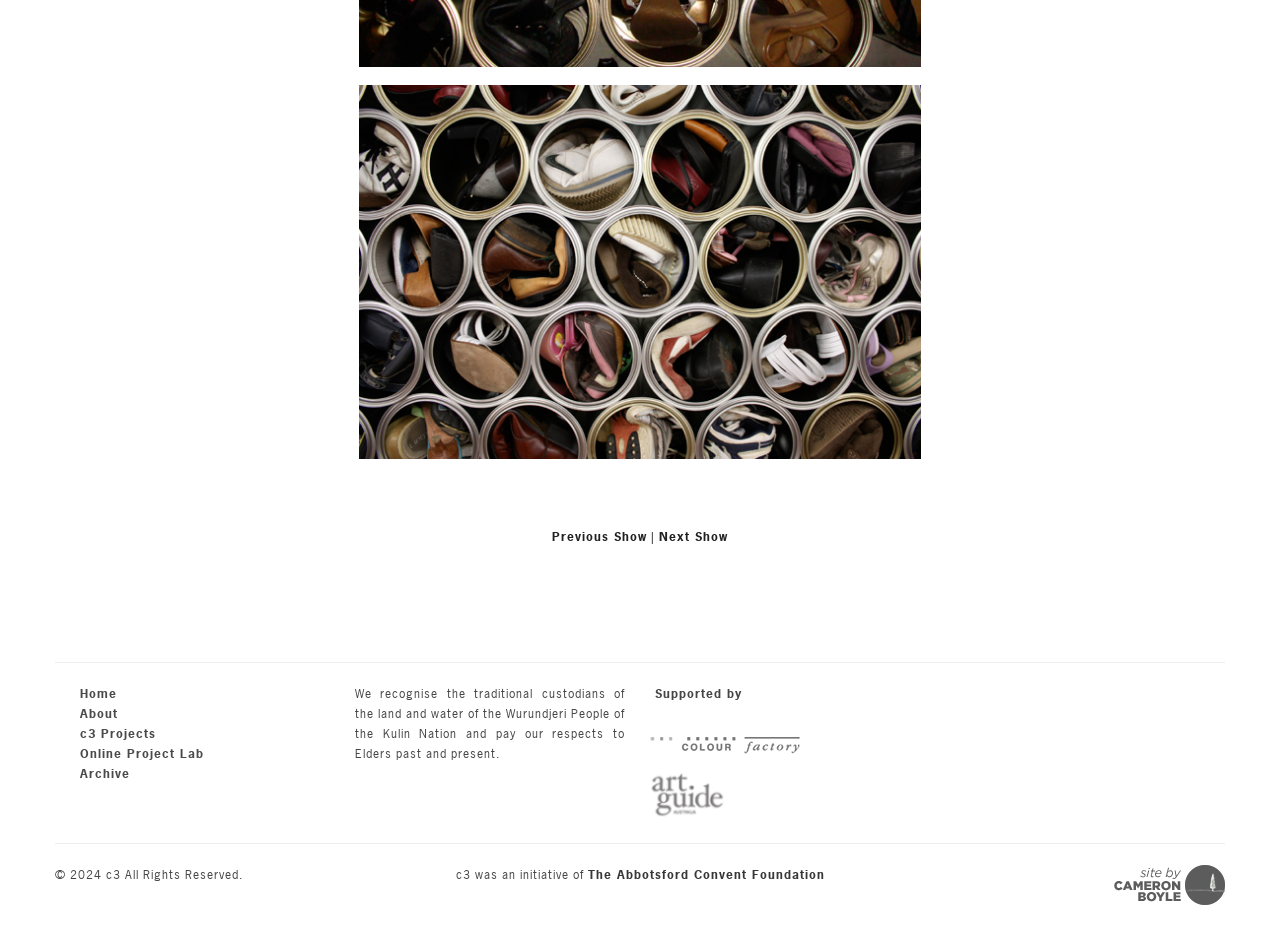Could you provide the bounding box coordinates for the portion of the screen to click to complete this instruction: "Go to the 'Home' page"?

[0.062, 0.736, 0.091, 0.753]